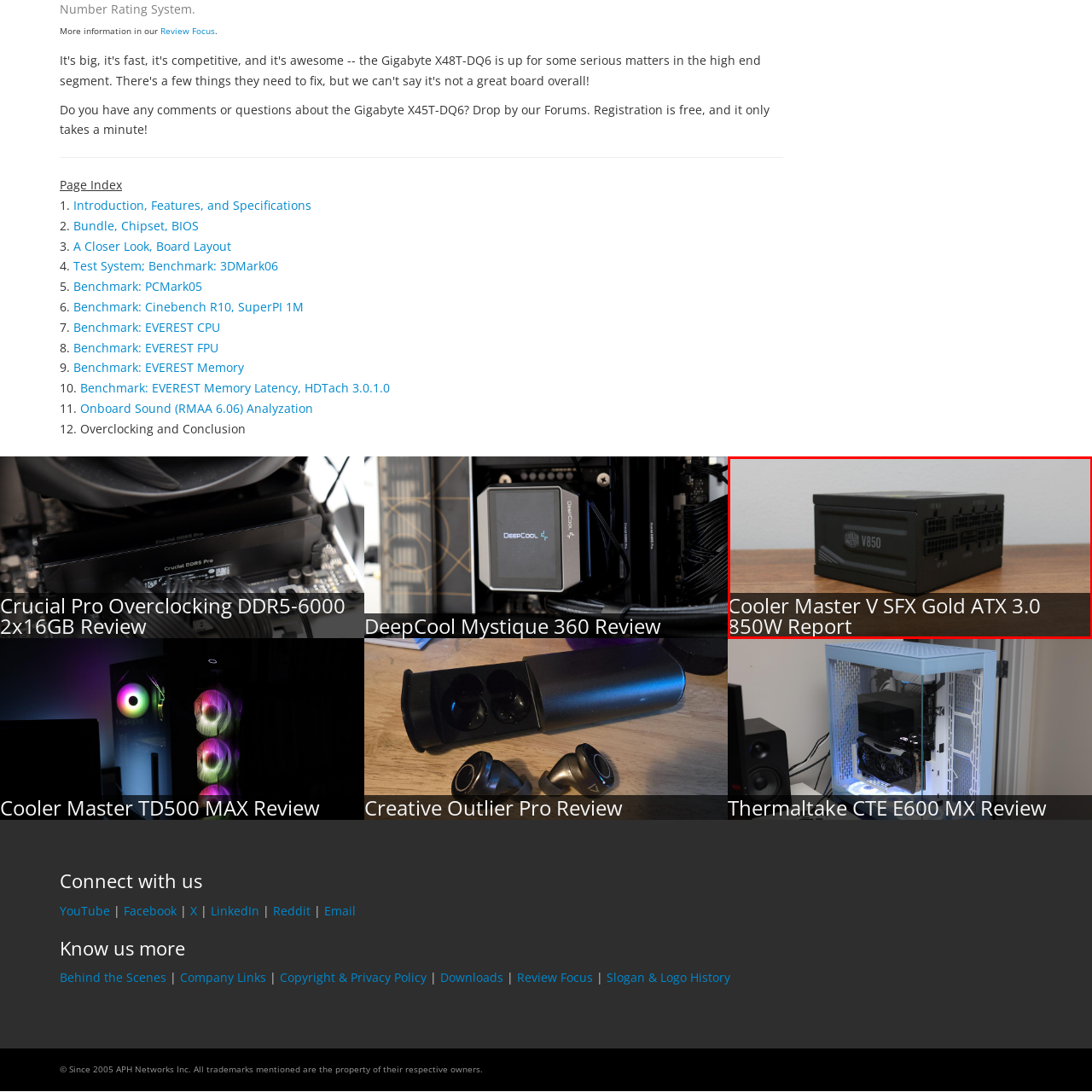What is the form factor of the power supply unit?
Focus on the image highlighted by the red bounding box and deliver a thorough explanation based on what you see.

The form factor of the power supply unit can be determined by looking at the description of the unit as 'compact and efficient component designed for high performance in small form factor builds', which indicates that it is designed for small form factor builds.